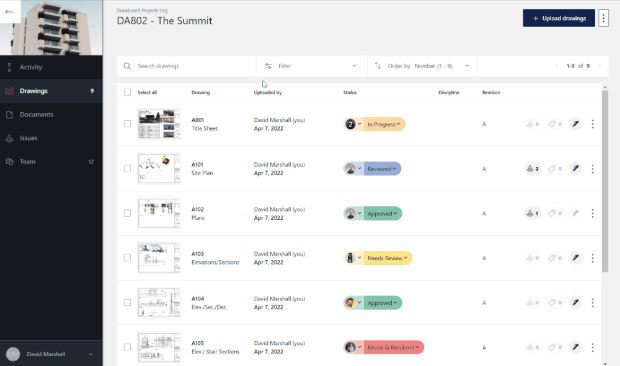What is the purpose of the 'Filter' option?
Based on the image, respond with a single word or phrase.

To sort the list